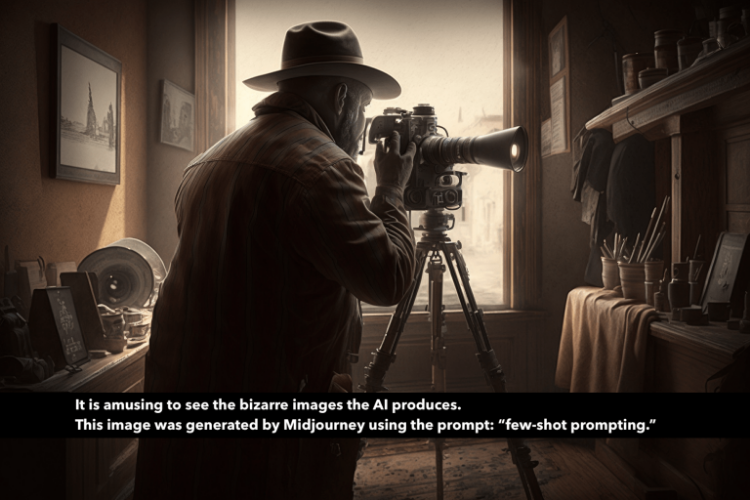What is mounted on the tripod? Examine the screenshot and reply using just one word or a brief phrase.

A camera